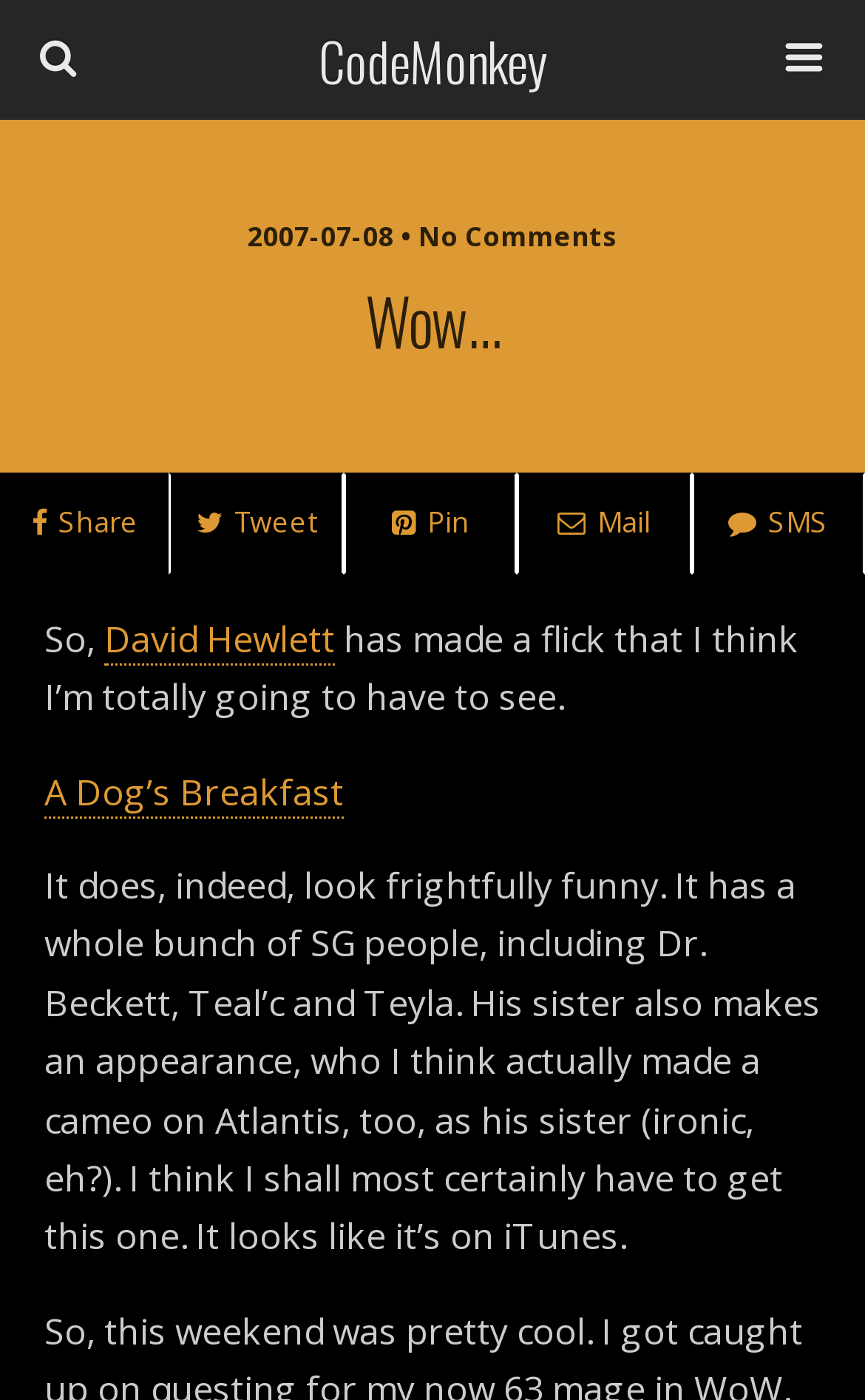Please predict the bounding box coordinates of the element's region where a click is necessary to complete the following instruction: "Search this website". The coordinates should be represented by four float numbers between 0 and 1, i.e., [left, top, right, bottom].

[0.051, 0.094, 0.754, 0.136]